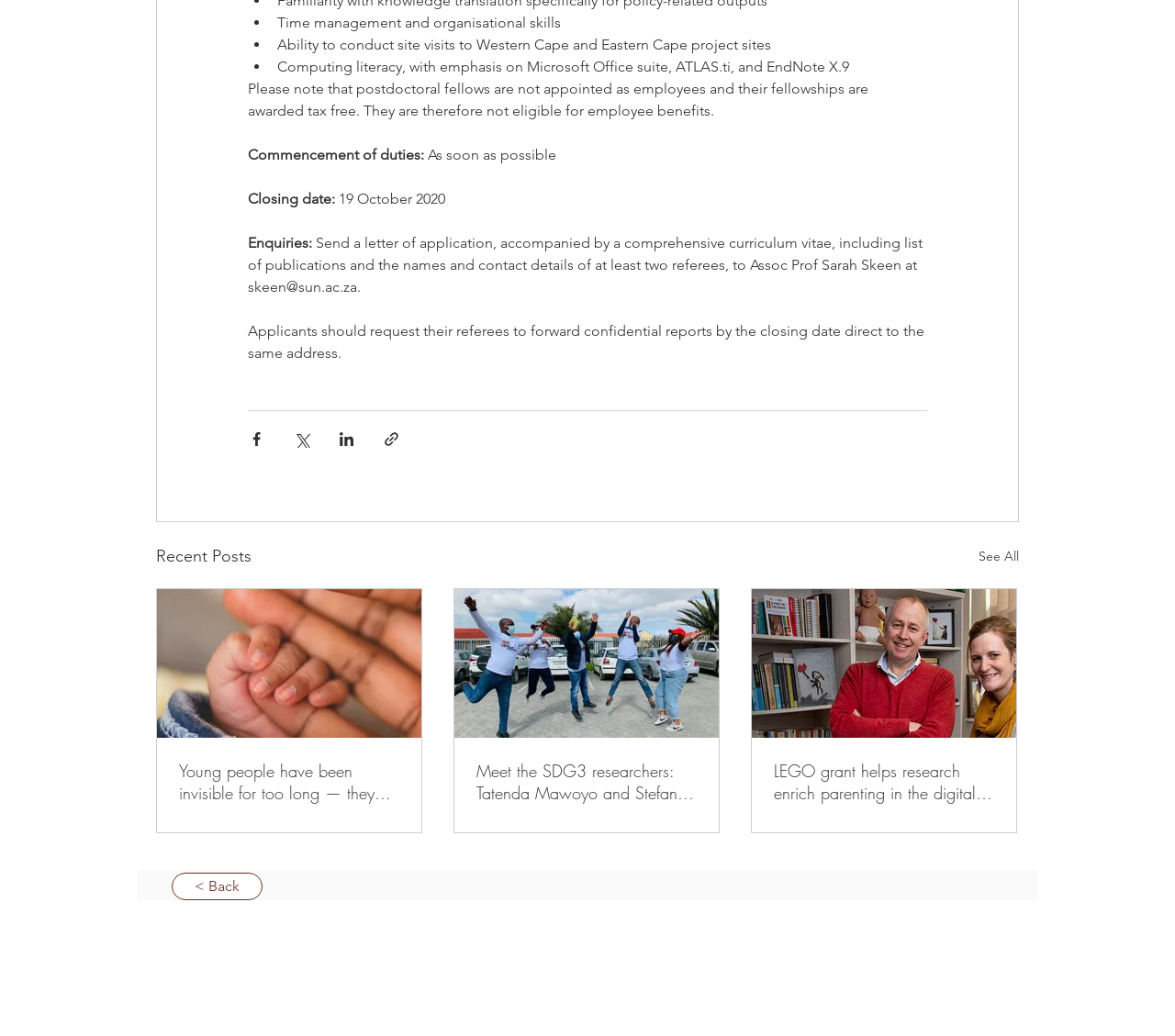Given the element description < Back, predict the bounding box coordinates for the UI element in the webpage screenshot. The format should be (top-left x, top-left y, bottom-right x, bottom-right y), and the values should be between 0 and 1.

[0.146, 0.842, 0.223, 0.869]